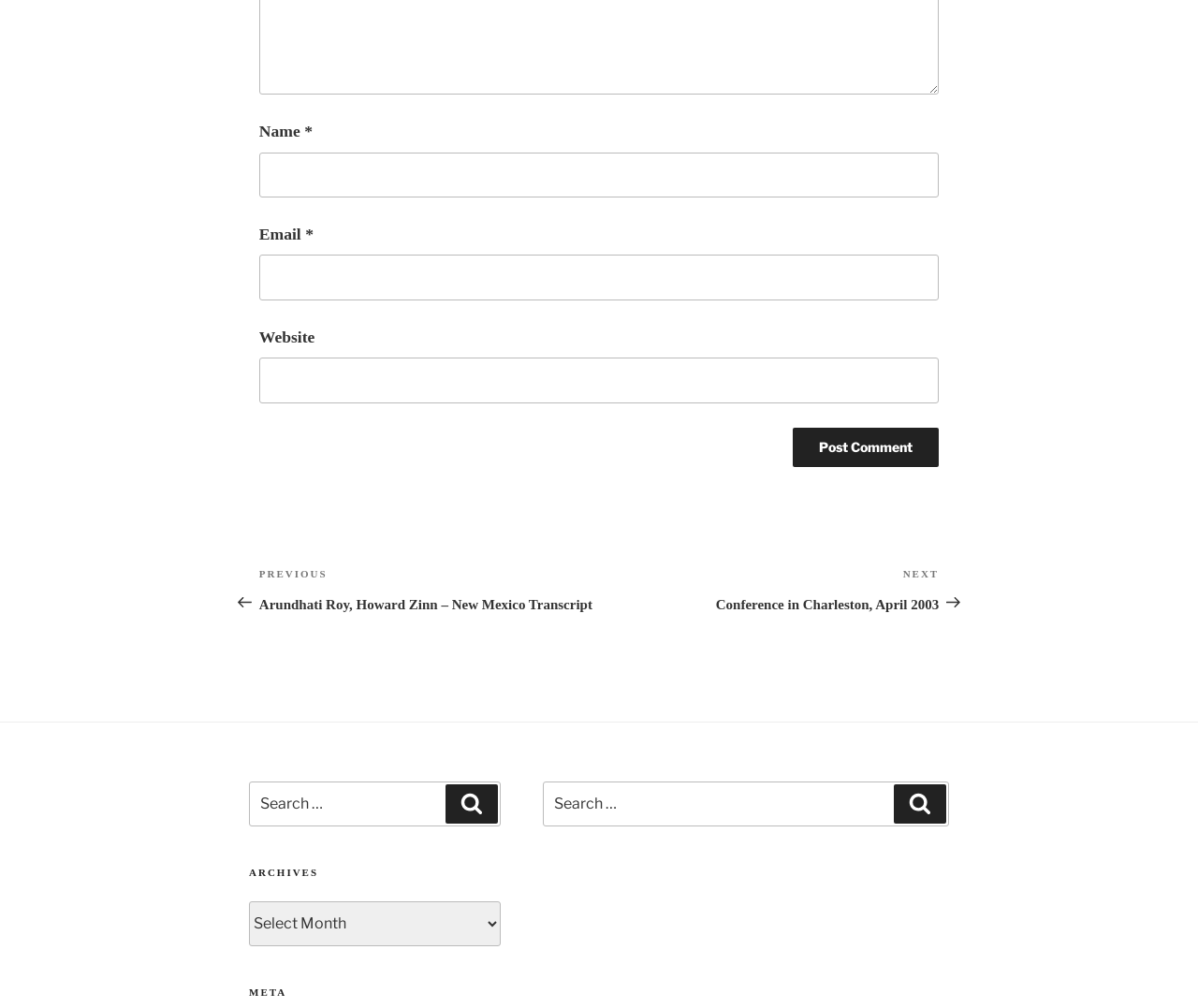Answer the question briefly using a single word or phrase: 
How many search boxes are present on the webpage?

2